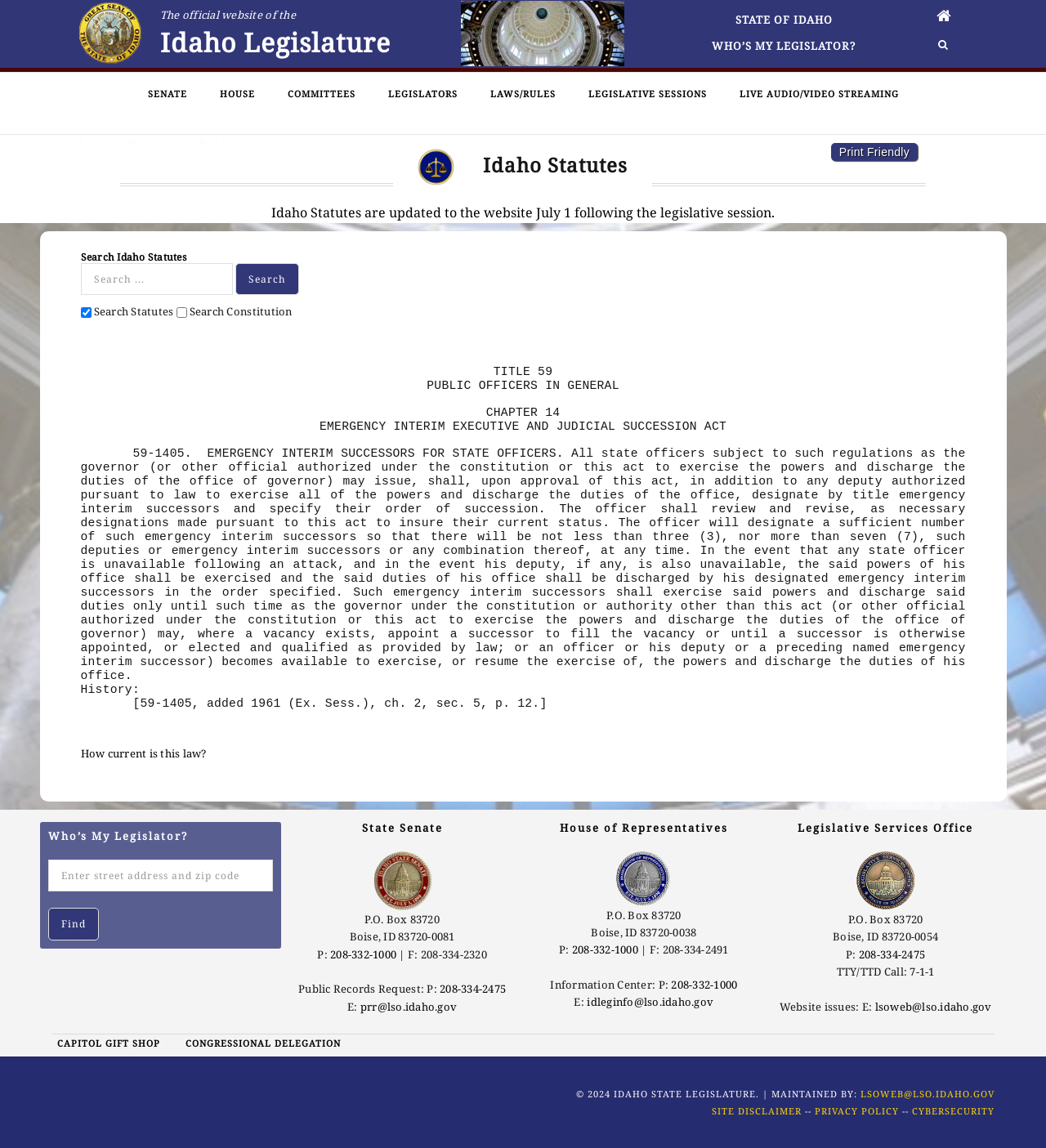Use a single word or phrase to respond to the question:
What is the address of the State Senate?

P.O. Box 83720, Boise, ID 83720-0081